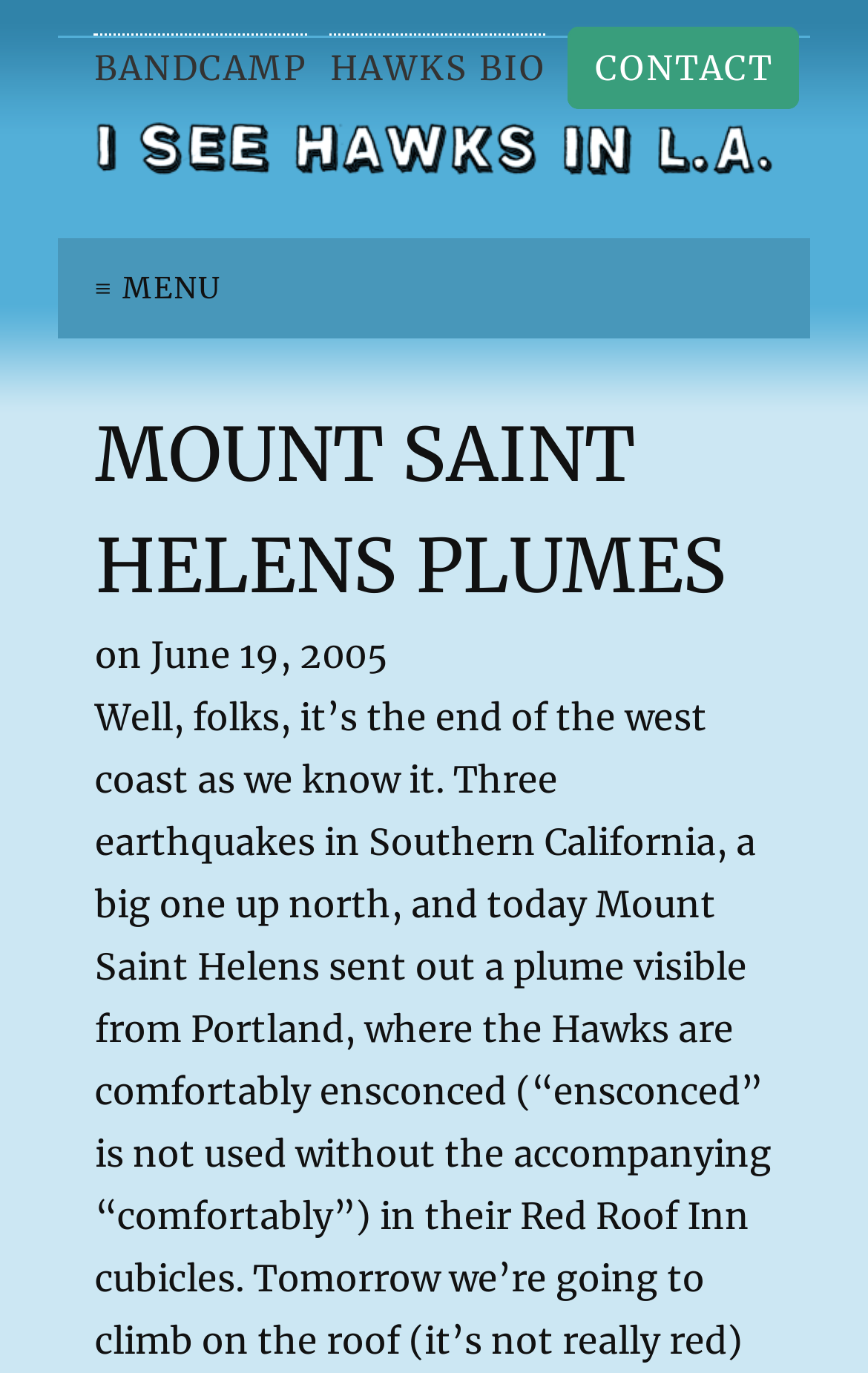Provide a one-word or short-phrase response to the question:
What is the date of the event?

June 19, 2005